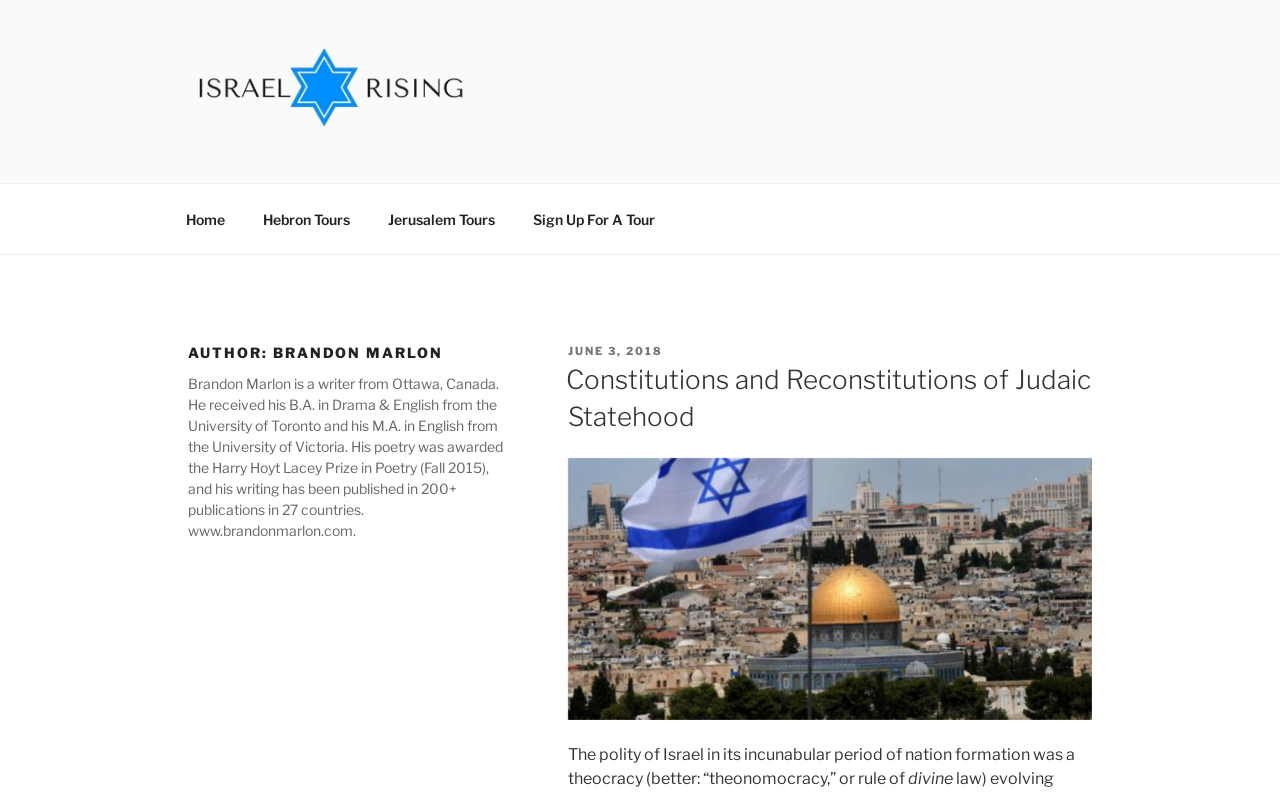Answer the following query with a single word or phrase:
What is the title of the article?

Constitutions and Reconstitutions of Judaic Statehood